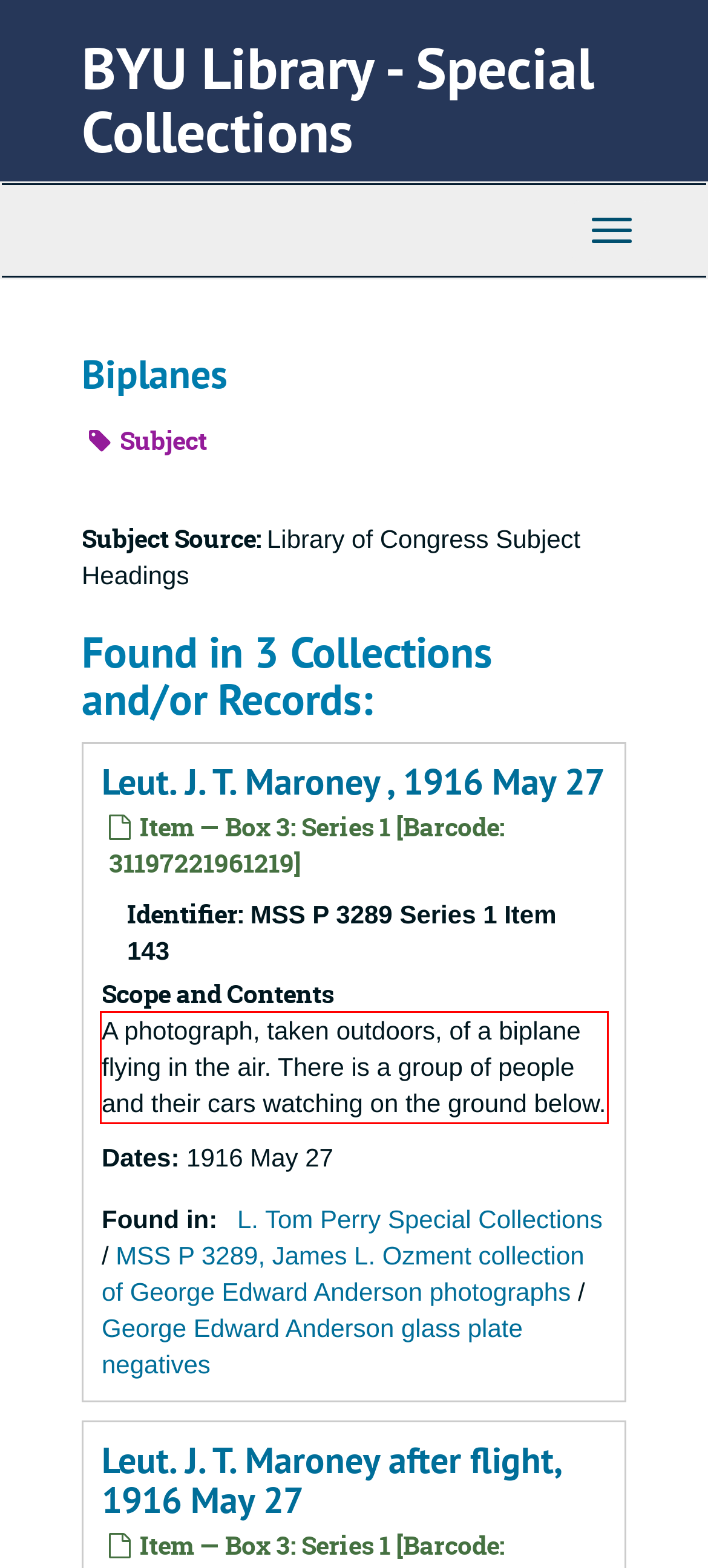You are given a screenshot of a webpage with a UI element highlighted by a red bounding box. Please perform OCR on the text content within this red bounding box.

A photograph, taken outdoors, of a biplane flying in the air. There is a group of people and their cars watching on the ground below.